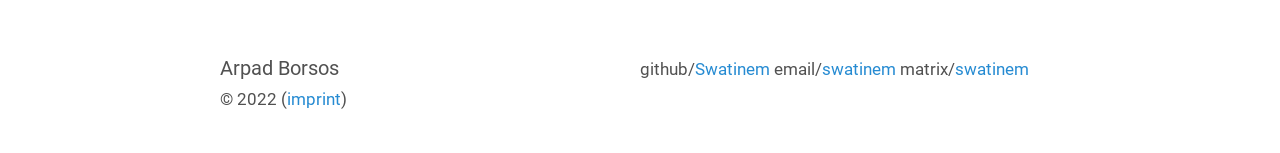What is the format of the email address?
Using the image as a reference, deliver a detailed and thorough answer to the question.

The link element with bounding box coordinates [0.642, 0.391, 0.7, 0.515] has the text 'swatinem', which is likely the format of the email address.